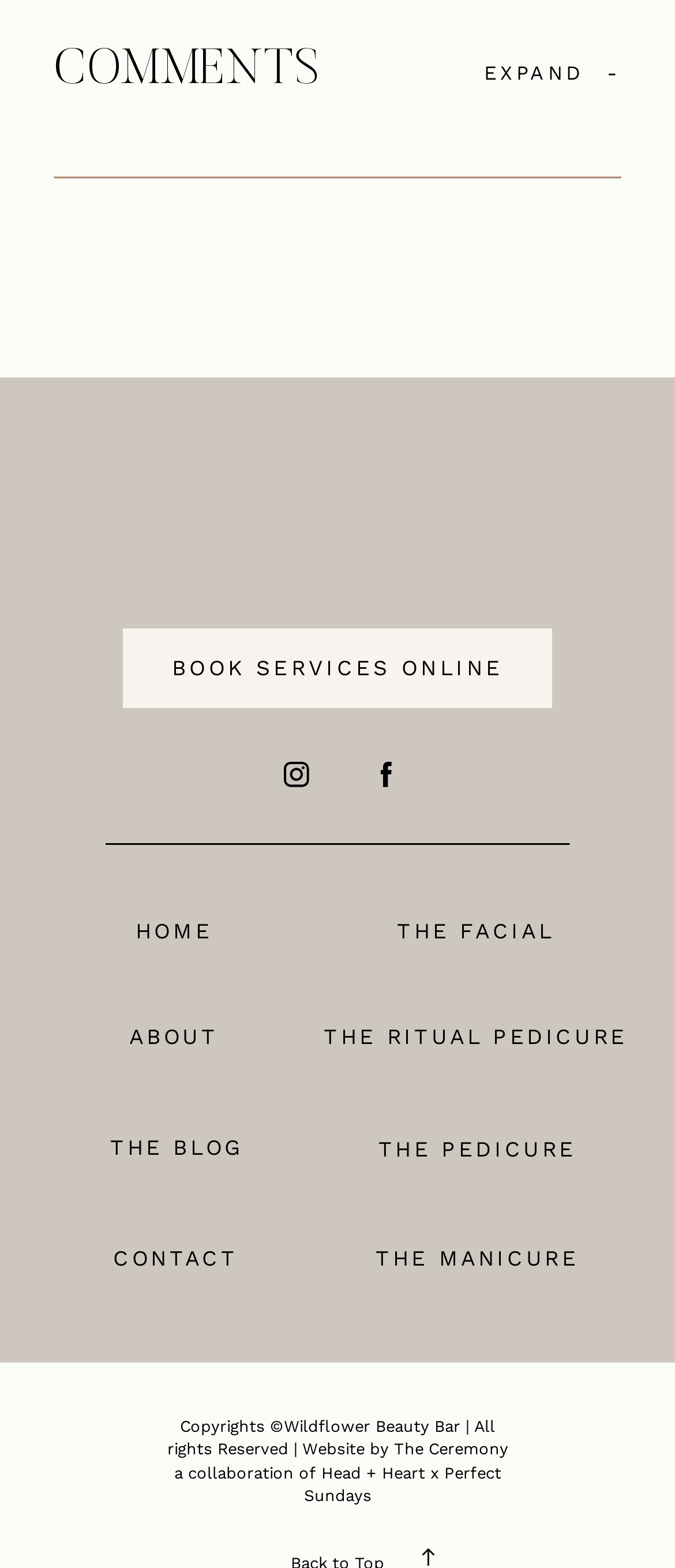How many links are there in the navigation menu?
With the help of the image, please provide a detailed response to the question.

I counted the number of links in the navigation menu, which are 'THE FACIAL', 'HOME', 'ABOUT', 'THE RITUAL PEDICURE', 'THE PEDICURE', 'CONTACT', and 'THE MANICURE'.